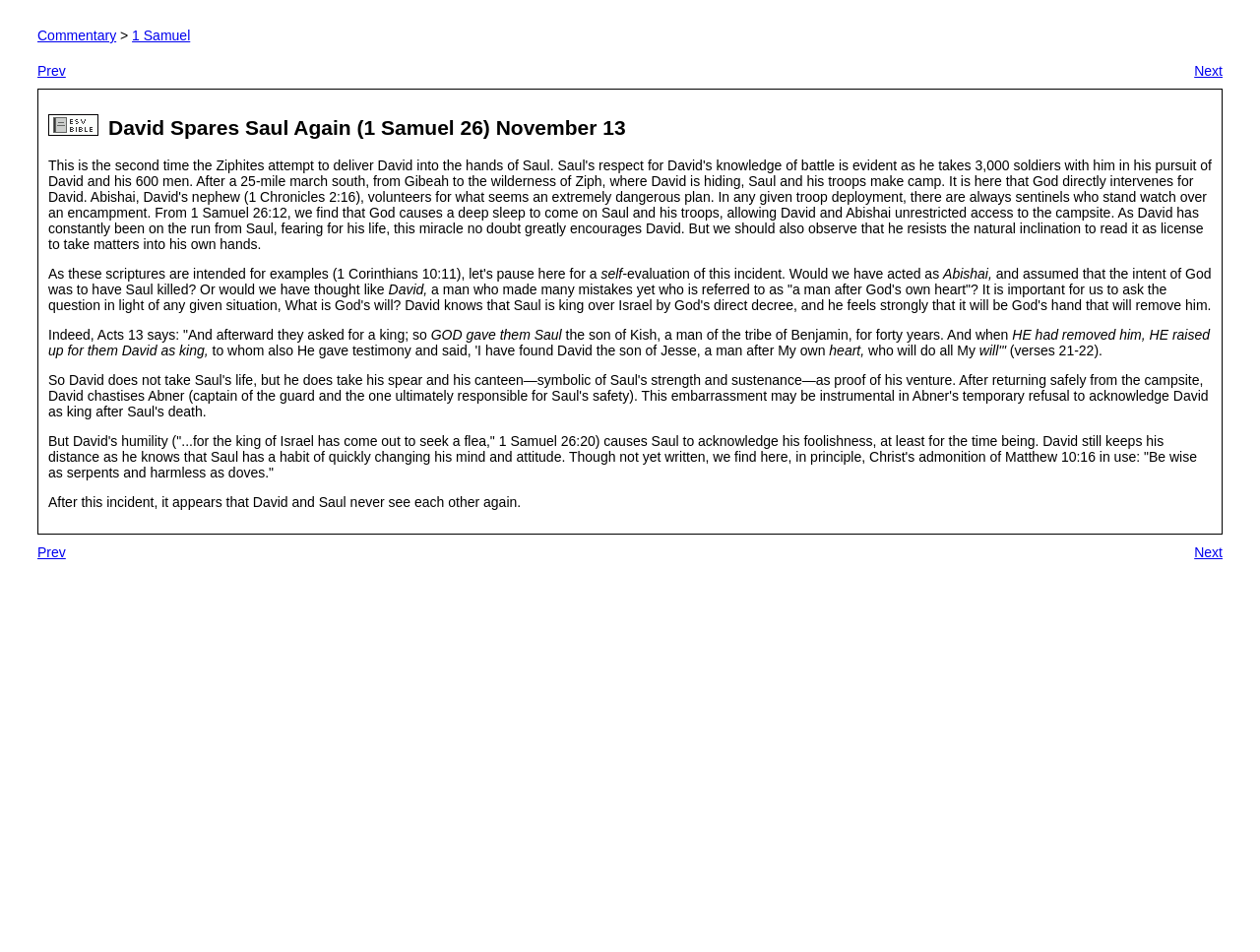Analyze the image and deliver a detailed answer to the question: What is the book being referenced in the commentary?

The book being referenced in the commentary is 1 Samuel, as indicated by the link '1 Samuel' near the top of the webpage and the multiple references to 1 Samuel throughout the text.